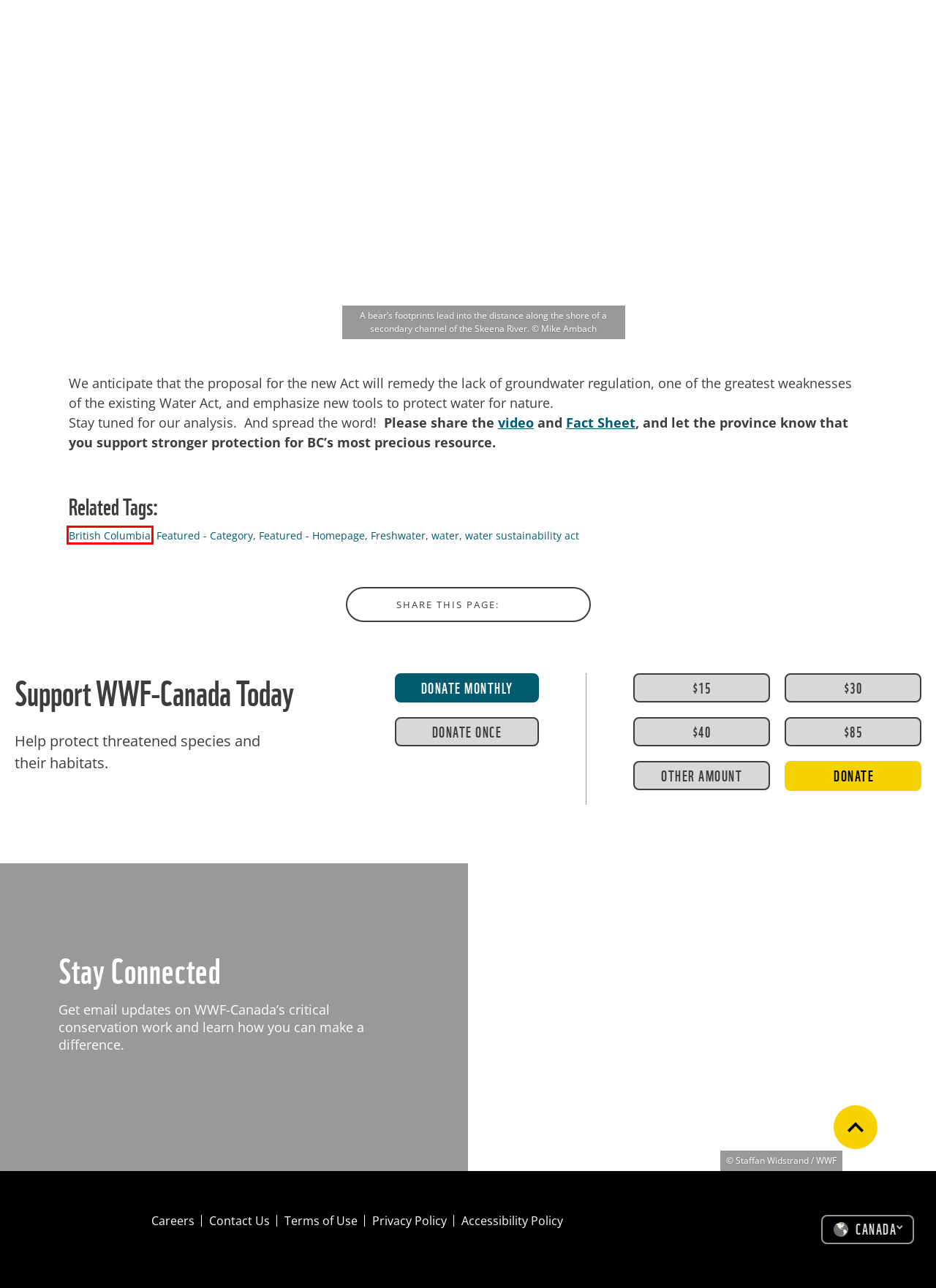You have received a screenshot of a webpage with a red bounding box indicating a UI element. Please determine the most fitting webpage description that matches the new webpage after clicking on the indicated element. The choices are:
A. HELP WILDLIFE THRIVE.
B. water Archives - WWF.CA
C. Freshwater Archives - WWF.CA
D. British Columbia Archives - WWF.CA
E. Accessibility Policy - WWF.CA
F. World Wildlife Fund Canada - Contact Us | WWF.CA
G. Privacy Policy - WWF.CA
H. Featured - Homepage Archives - WWF.CA

D